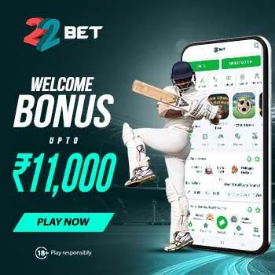What is the call to action?
Please answer the question as detailed as possible based on the image.

The advertisement includes a clear call to action, 'PLAY NOW', which encourages potential users to immediately engage with the 22BET platform and take advantage of the welcome bonus offer.